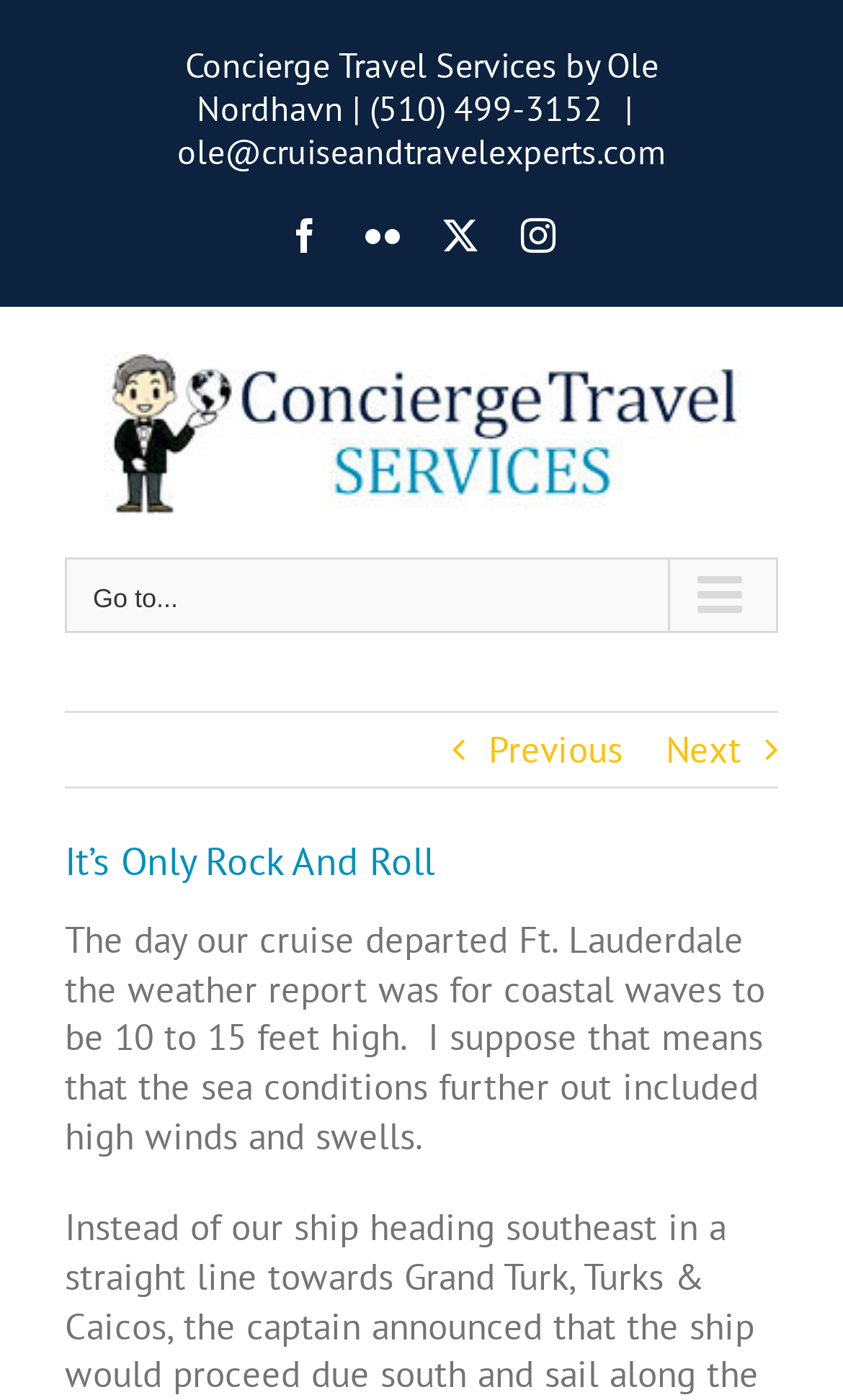Could you determine the bounding box coordinates of the clickable element to complete the instruction: "Go to the top of the page"? Provide the coordinates as four float numbers between 0 and 1, i.e., [left, top, right, bottom].

[0.695, 0.91, 0.808, 0.978]